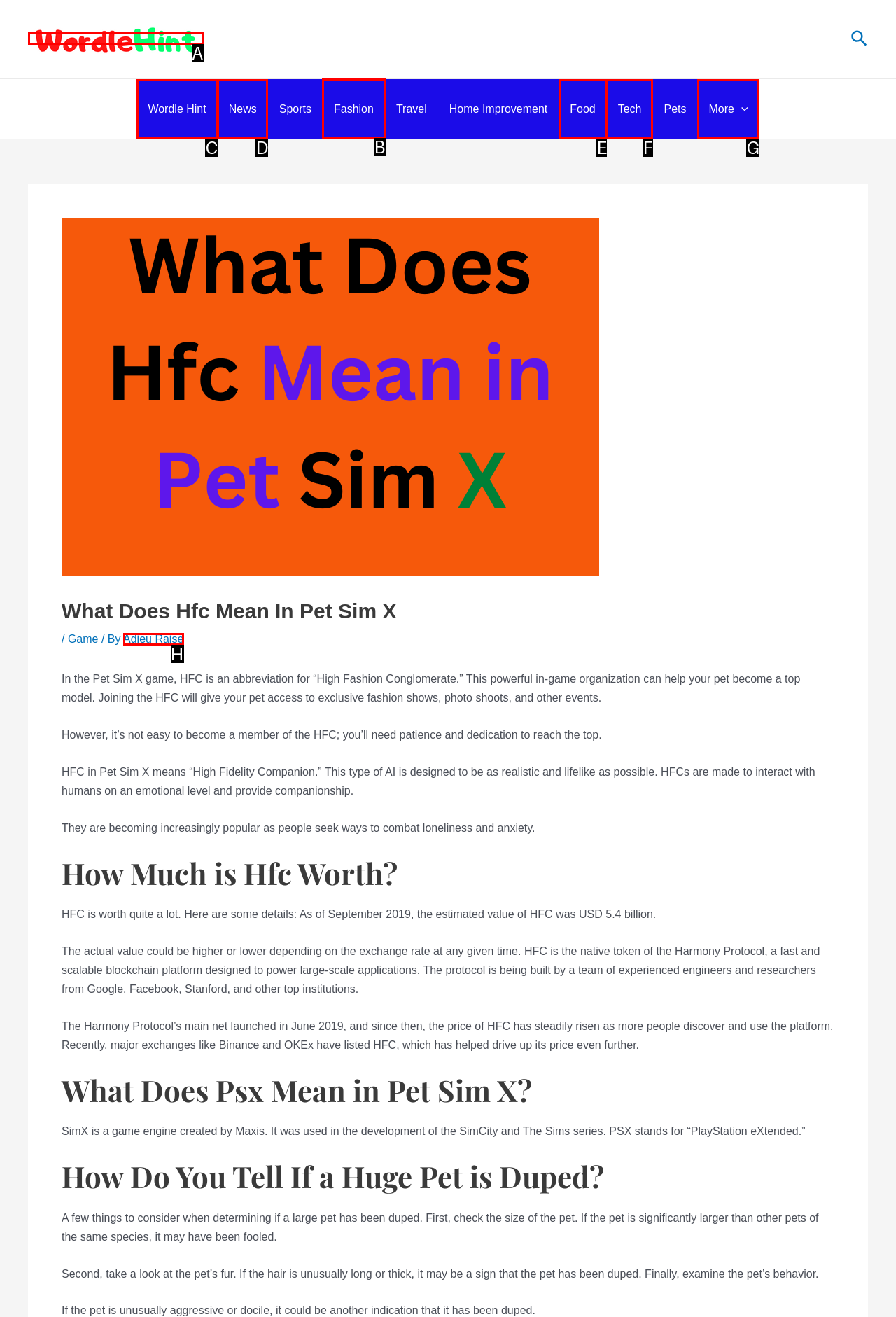Identify which HTML element to click to fulfill the following task: Explore the 'Fashion' section. Provide your response using the letter of the correct choice.

B